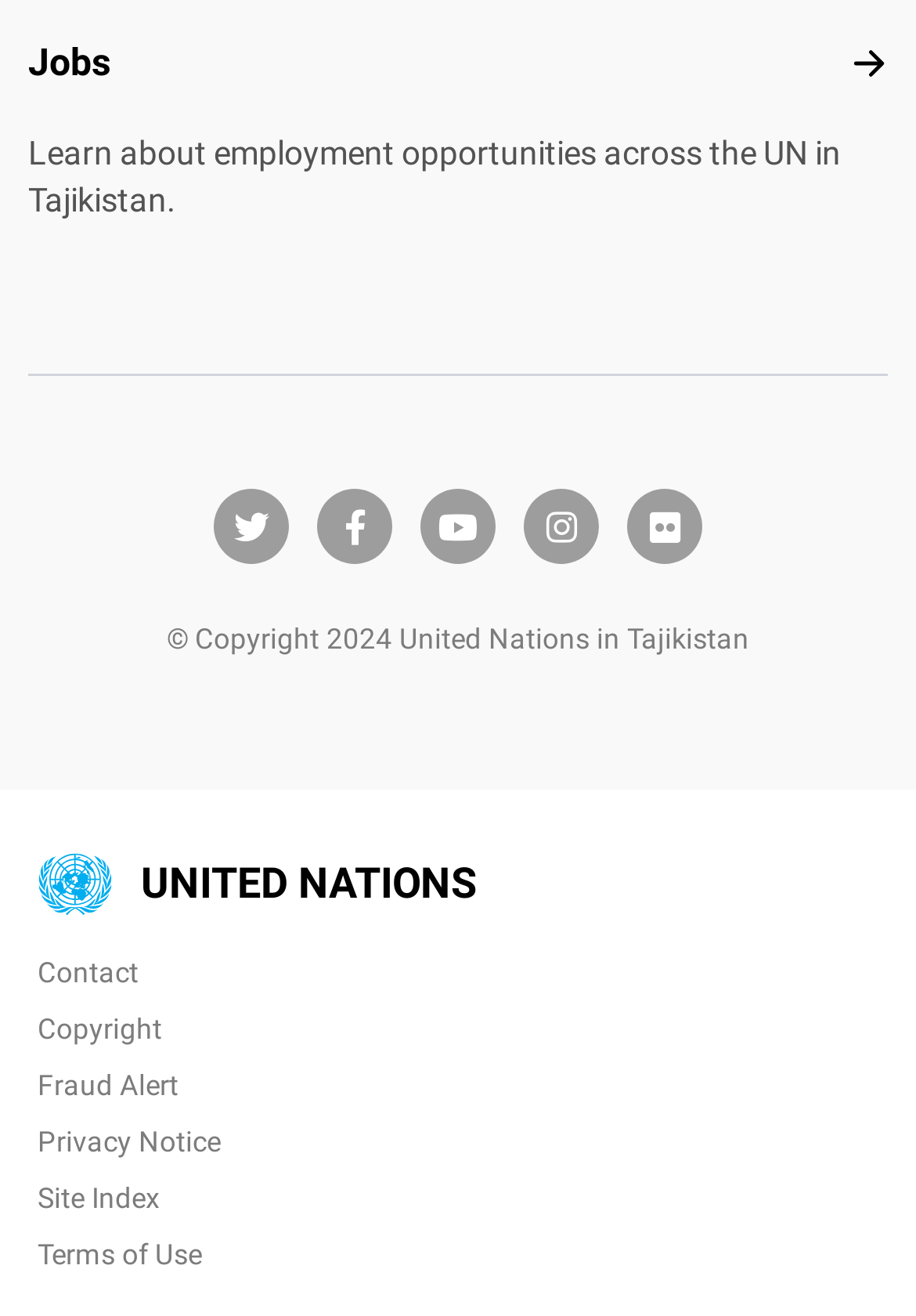Kindly determine the bounding box coordinates for the area that needs to be clicked to execute this instruction: "Visit Twitter page".

[0.255, 0.386, 0.294, 0.415]